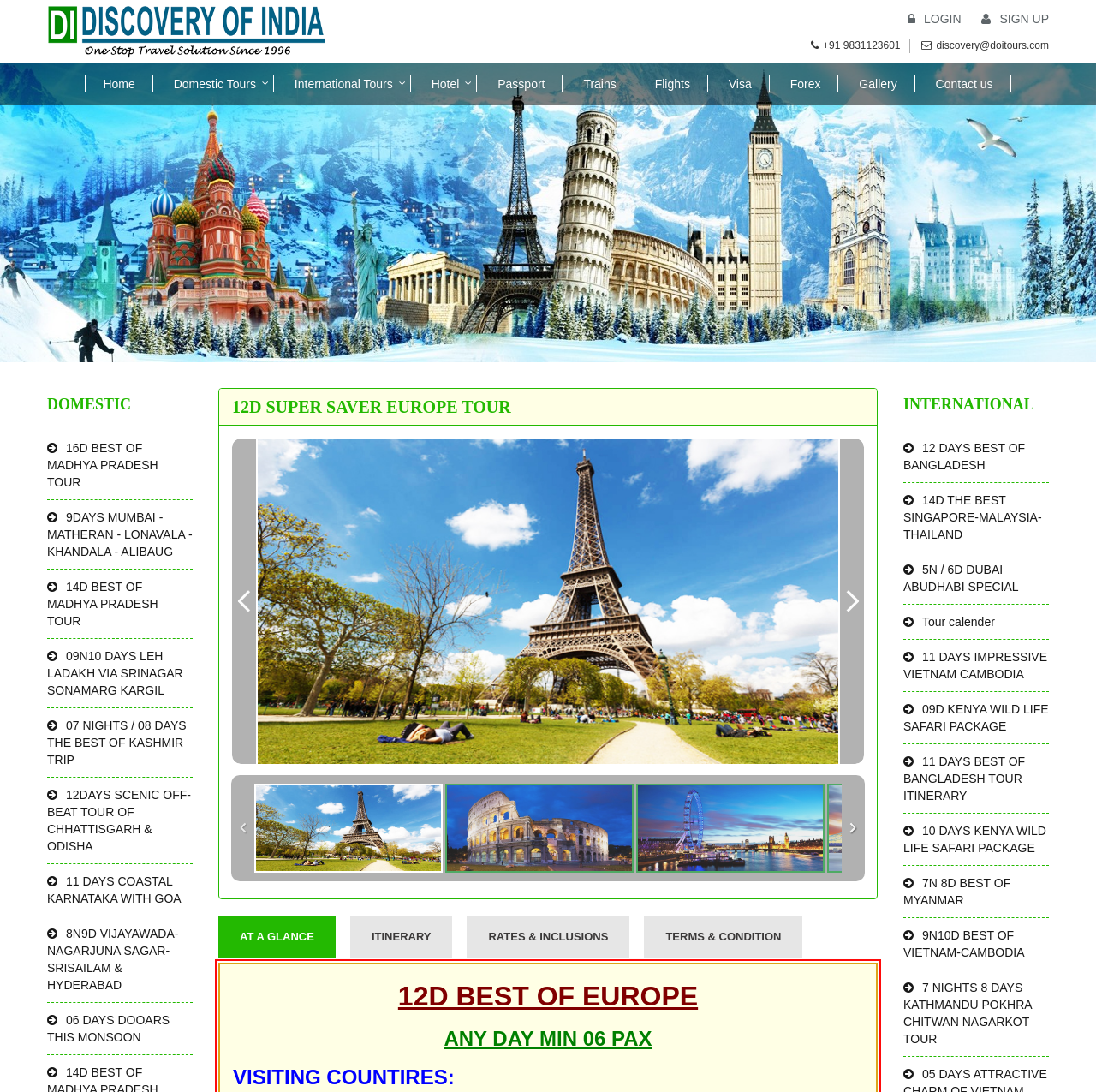What is the phone number displayed on the webpage?
Using the information from the image, provide a comprehensive answer to the question.

I found the phone number by looking at the StaticText element with the text '+91 9831123601' located at the top right corner of the webpage.